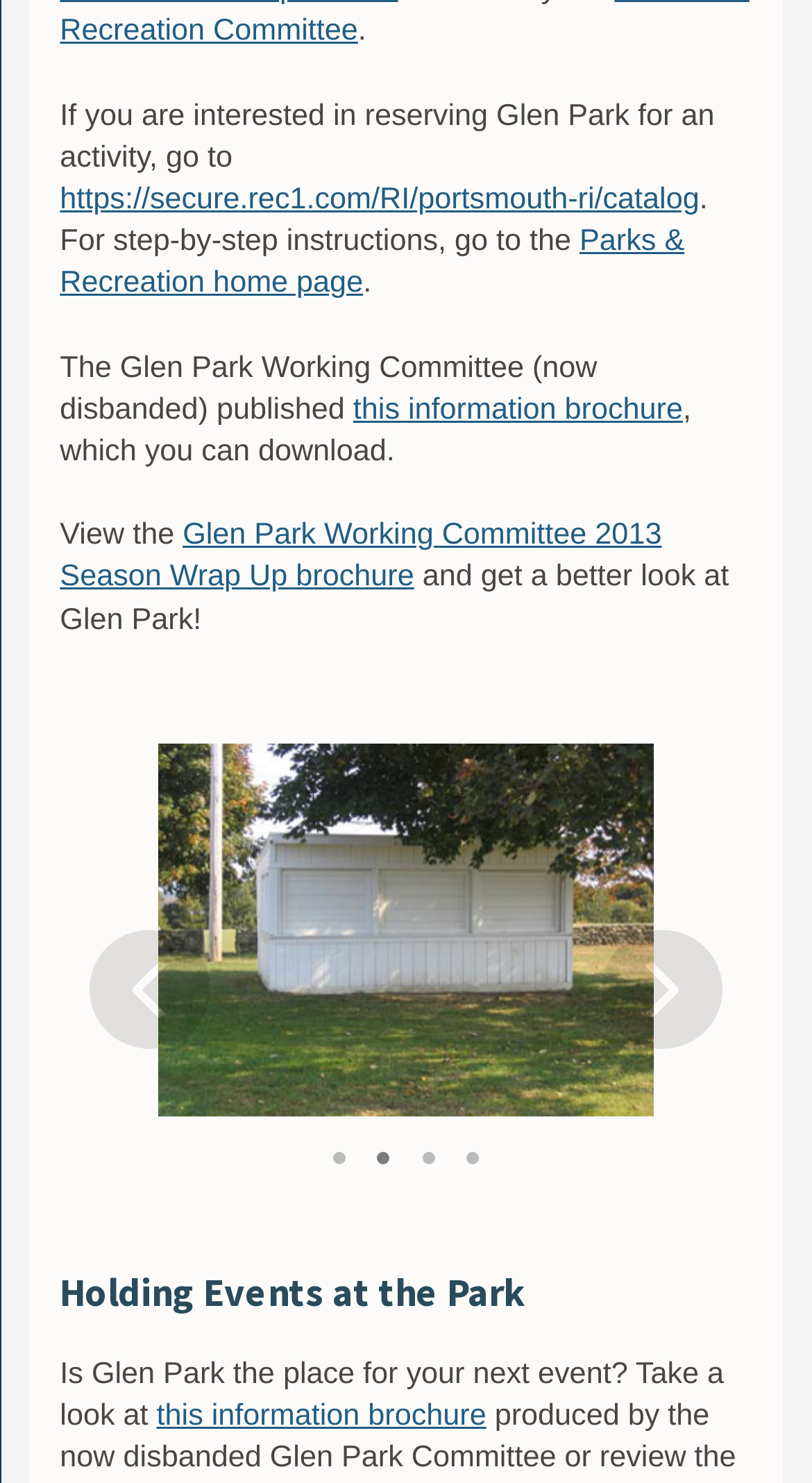Please provide a brief answer to the following inquiry using a single word or phrase:
What is the topic of the brochure mentioned on the webpage?

Glen Park